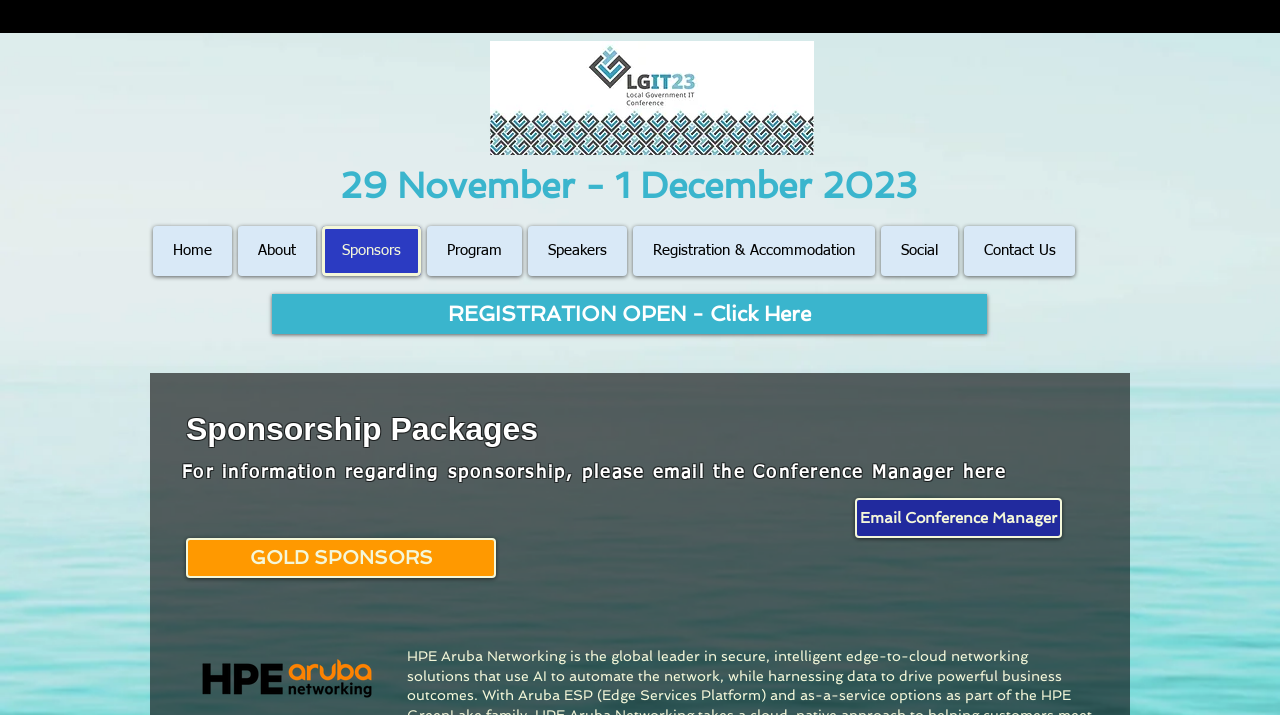Determine the bounding box coordinates of the clickable region to execute the instruction: "Email the Conference Manager". The coordinates should be four float numbers between 0 and 1, denoted as [left, top, right, bottom].

[0.668, 0.697, 0.83, 0.752]